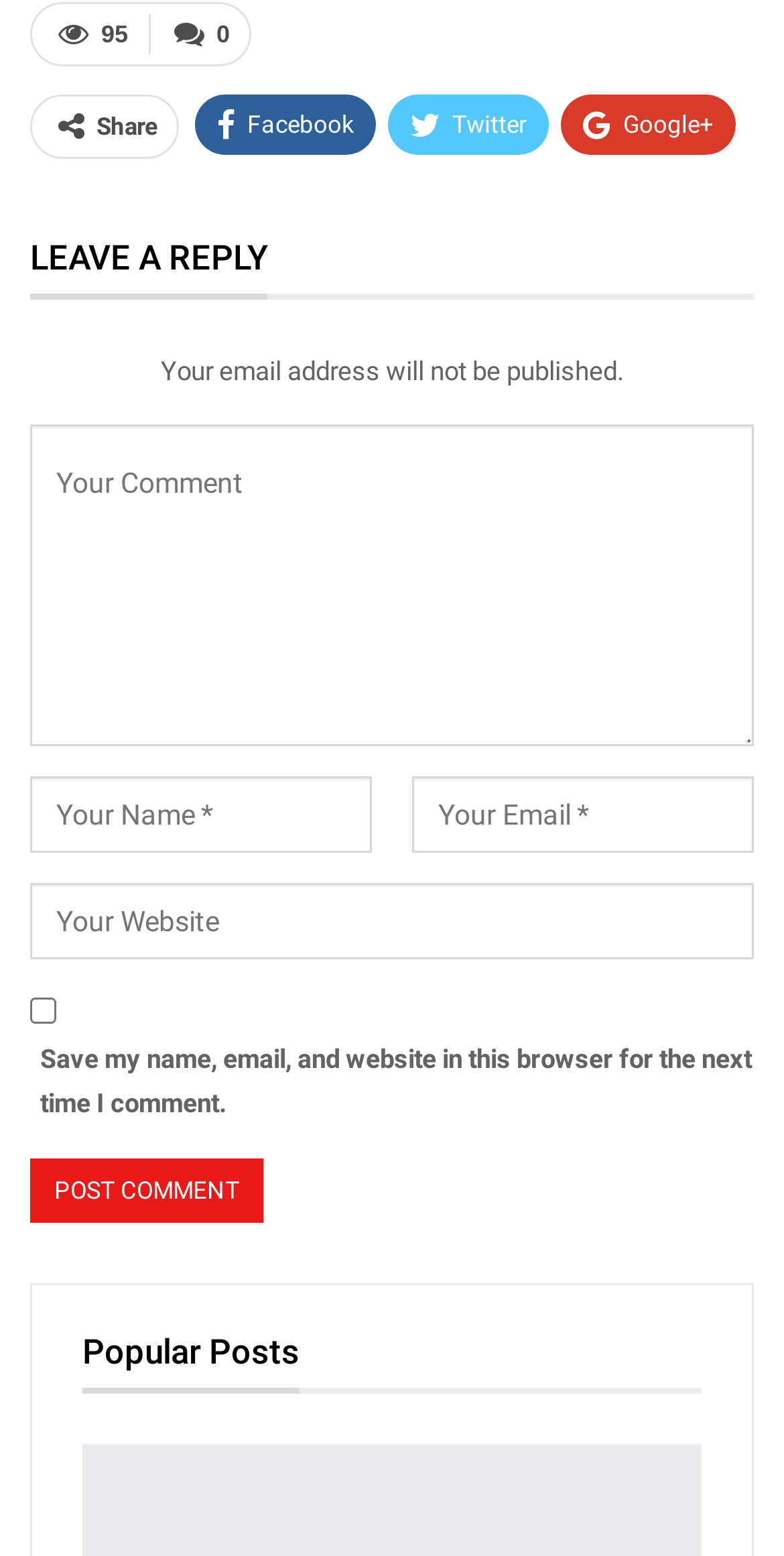What is the function of the checkbox?
Answer the question using a single word or phrase, according to the image.

Save comment info